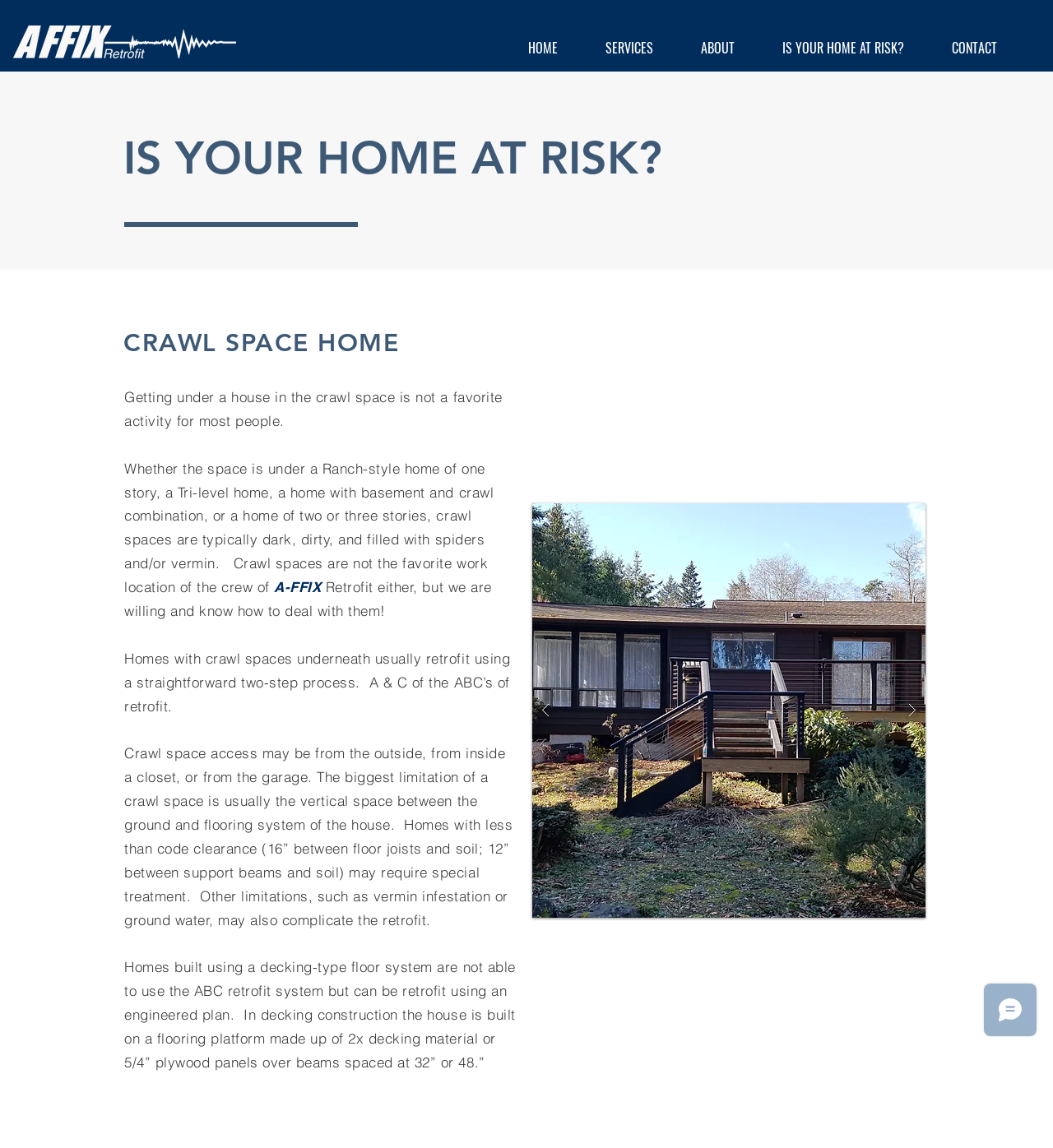What is the topic of the webpage?
Refer to the screenshot and answer in one word or phrase.

Crawl Space Retrofit